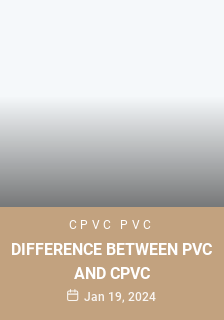What is the color of the title text?
Analyze the image and deliver a detailed answer to the question.

The caption states that the title 'DIFFERENCE BETWEEN PVC AND CPVC' is showcased in 'bold, white text against a soft, beige backdrop', implying that the title text is in white color.